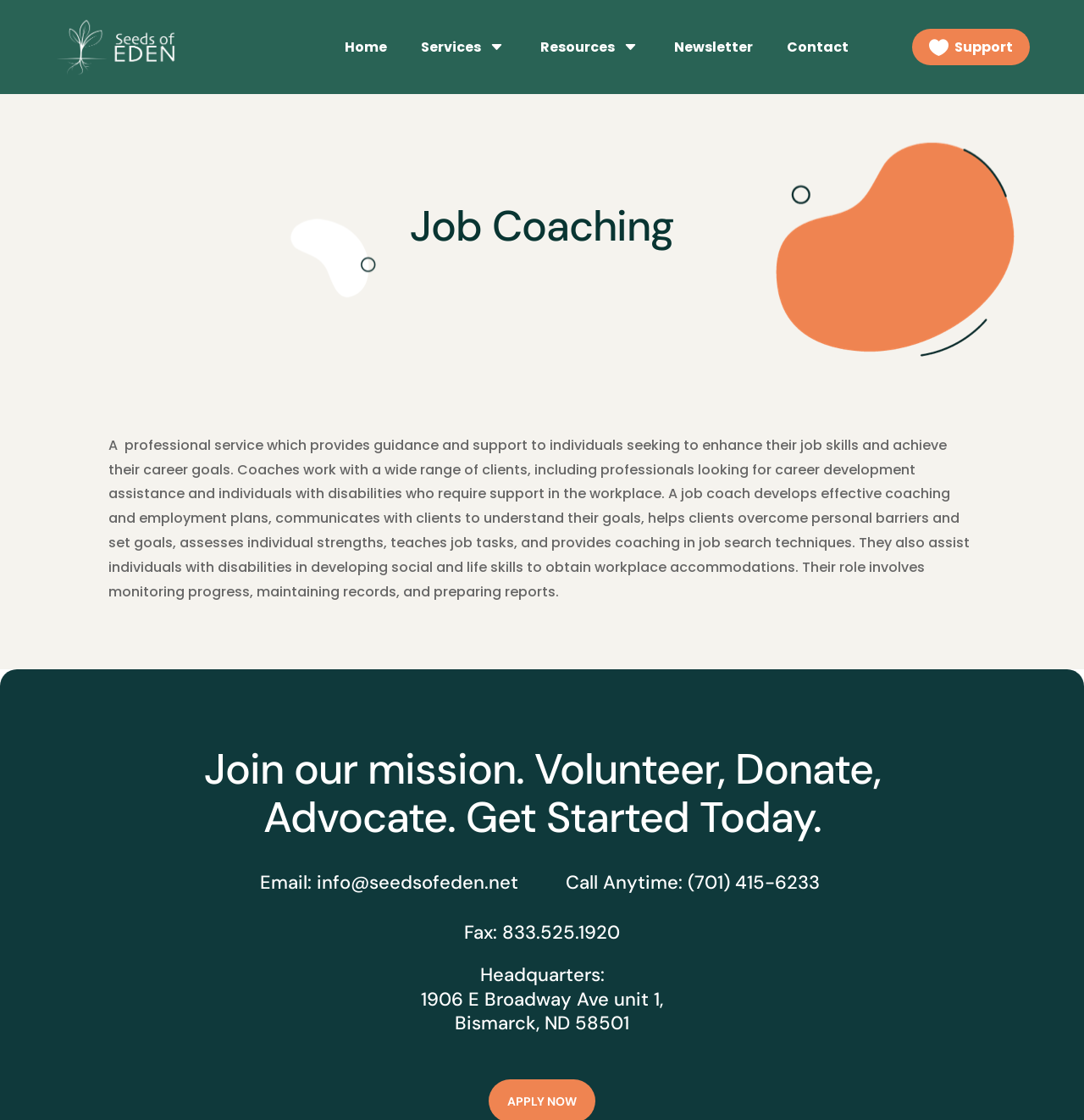Using the element description: "CServices", determine the bounding box coordinates for the specified UI element. The coordinates should be four float numbers between 0 and 1, [left, top, right, bottom].

[0.377, 0.022, 0.479, 0.062]